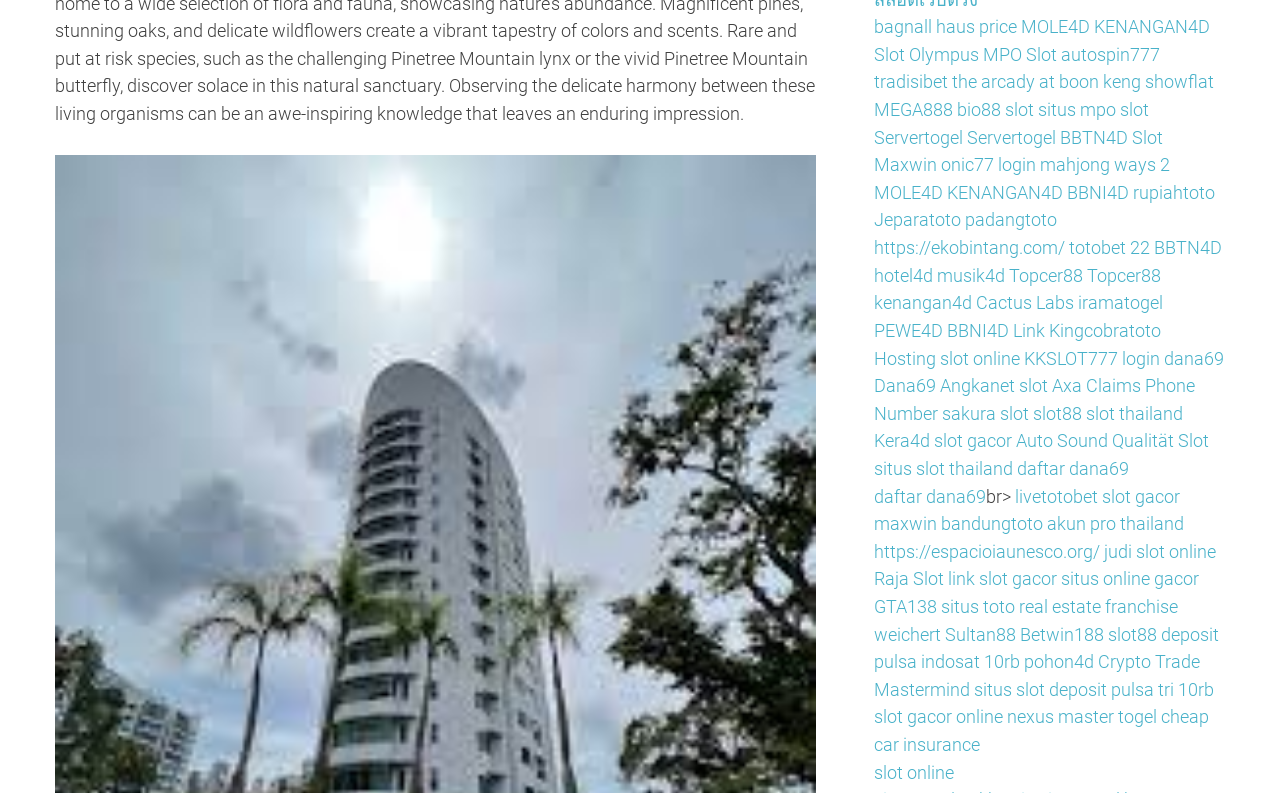Can you provide the bounding box coordinates for the element that should be clicked to implement the instruction: "Check 'Slot Maxwin'"?

[0.683, 0.16, 0.909, 0.221]